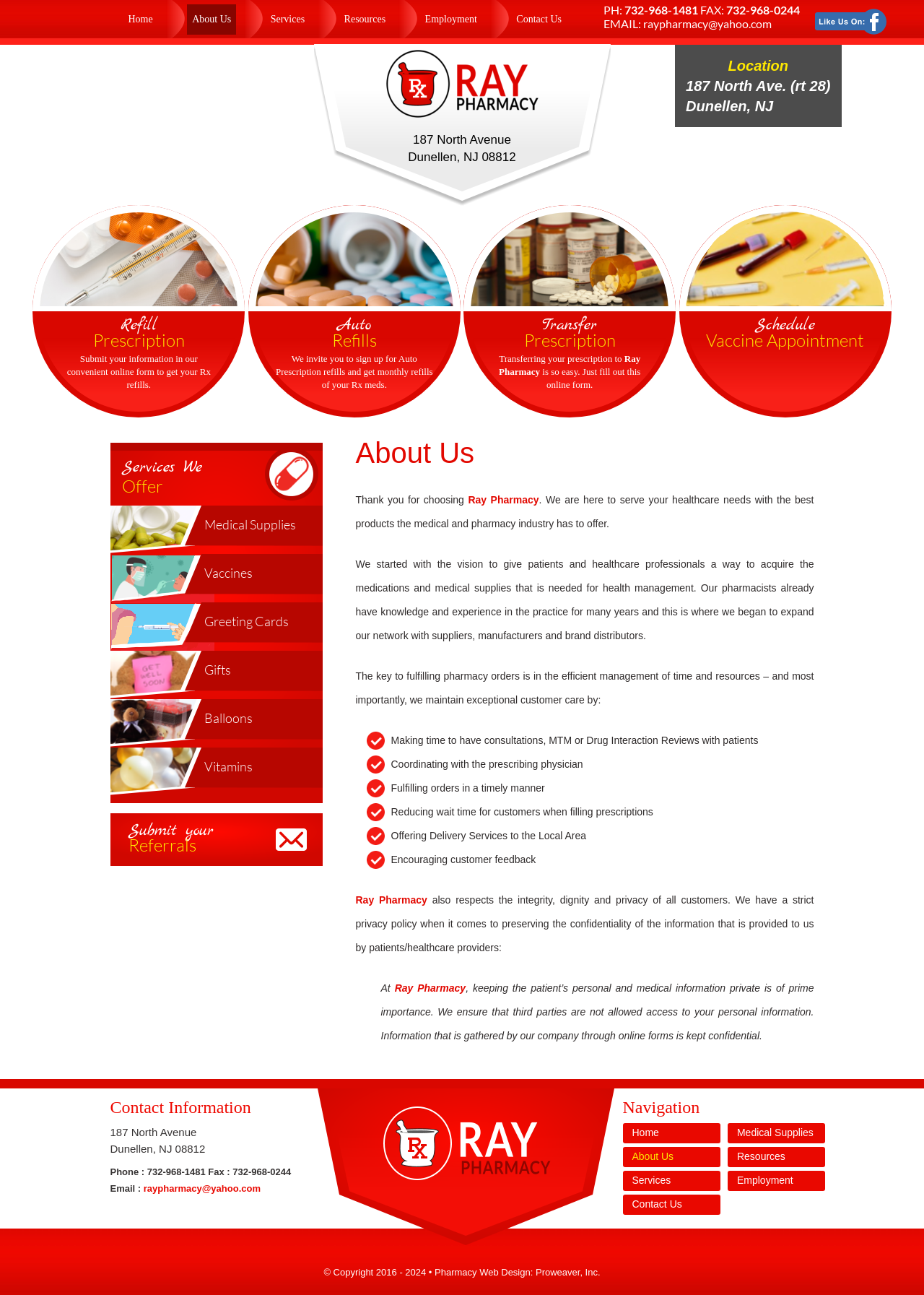Pinpoint the bounding box coordinates of the element that must be clicked to accomplish the following instruction: "Contact Ray Pharmacy via email". The coordinates should be in the format of four float numbers between 0 and 1, i.e., [left, top, right, bottom].

[0.696, 0.013, 0.835, 0.023]